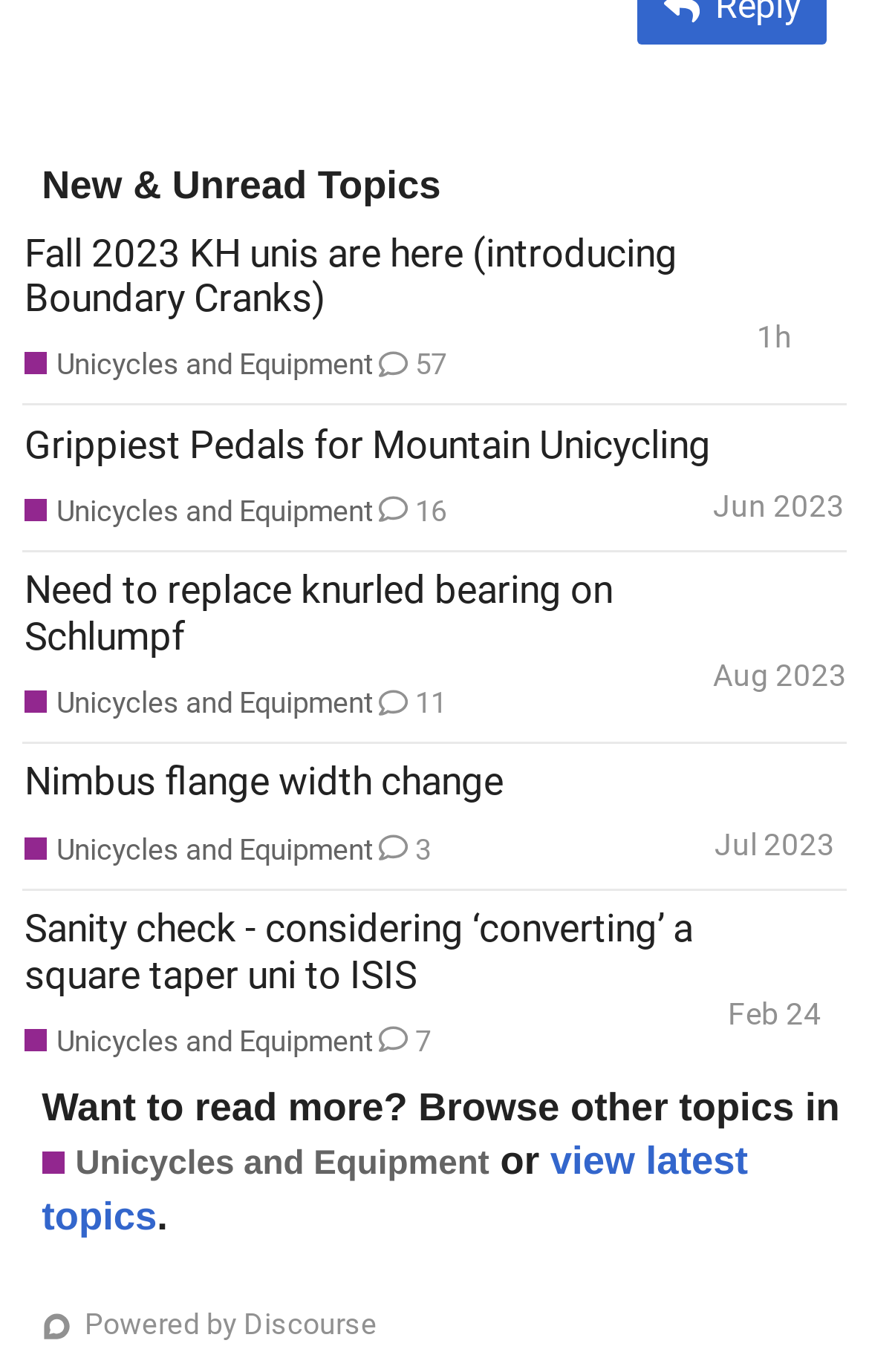Determine the bounding box coordinates for the HTML element described here: "title="Unigan"".

[0.86, 0.437, 0.922, 0.466]